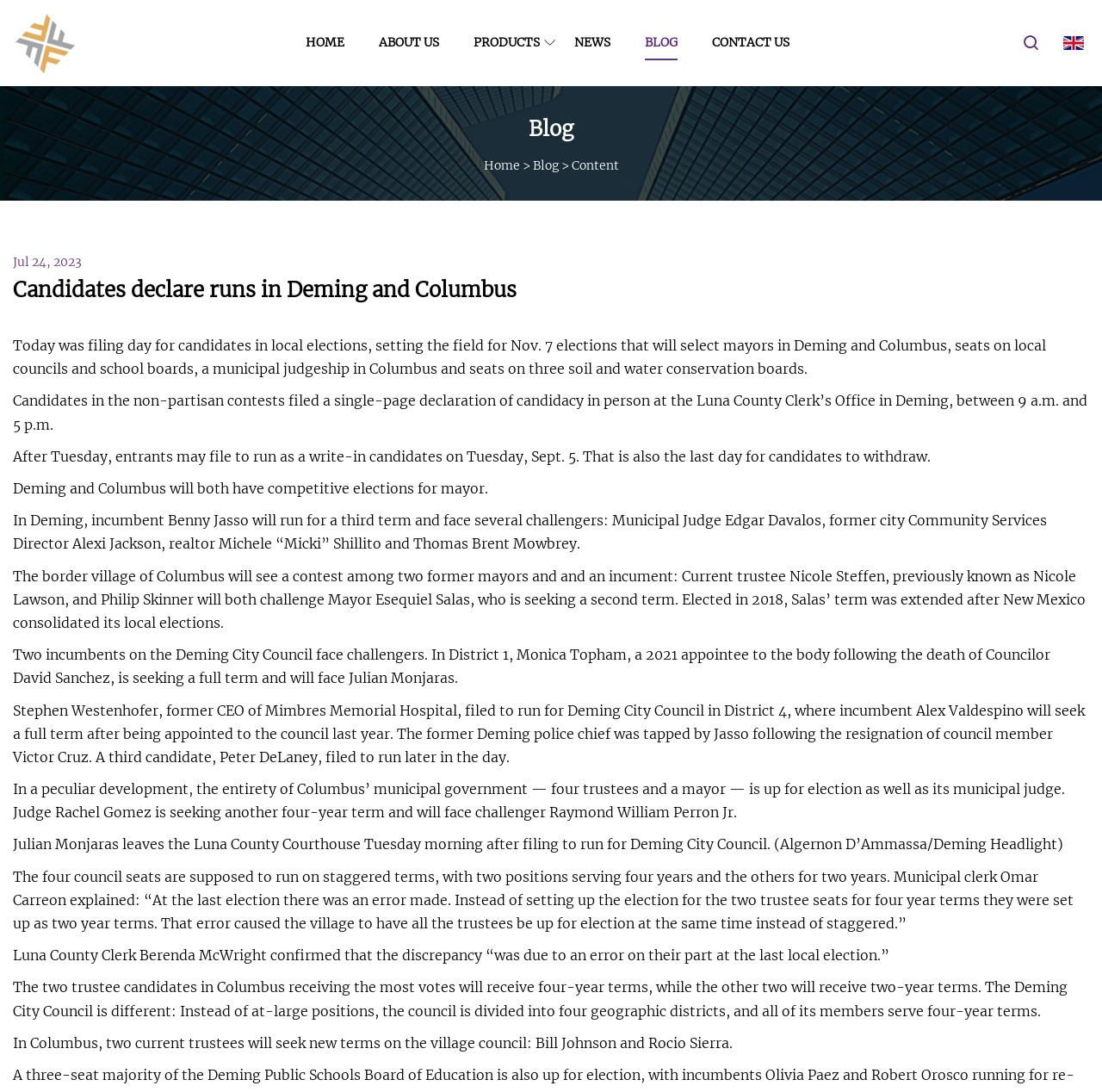Extract the main title from the webpage.

Candidates declare runs in Deming and Columbus